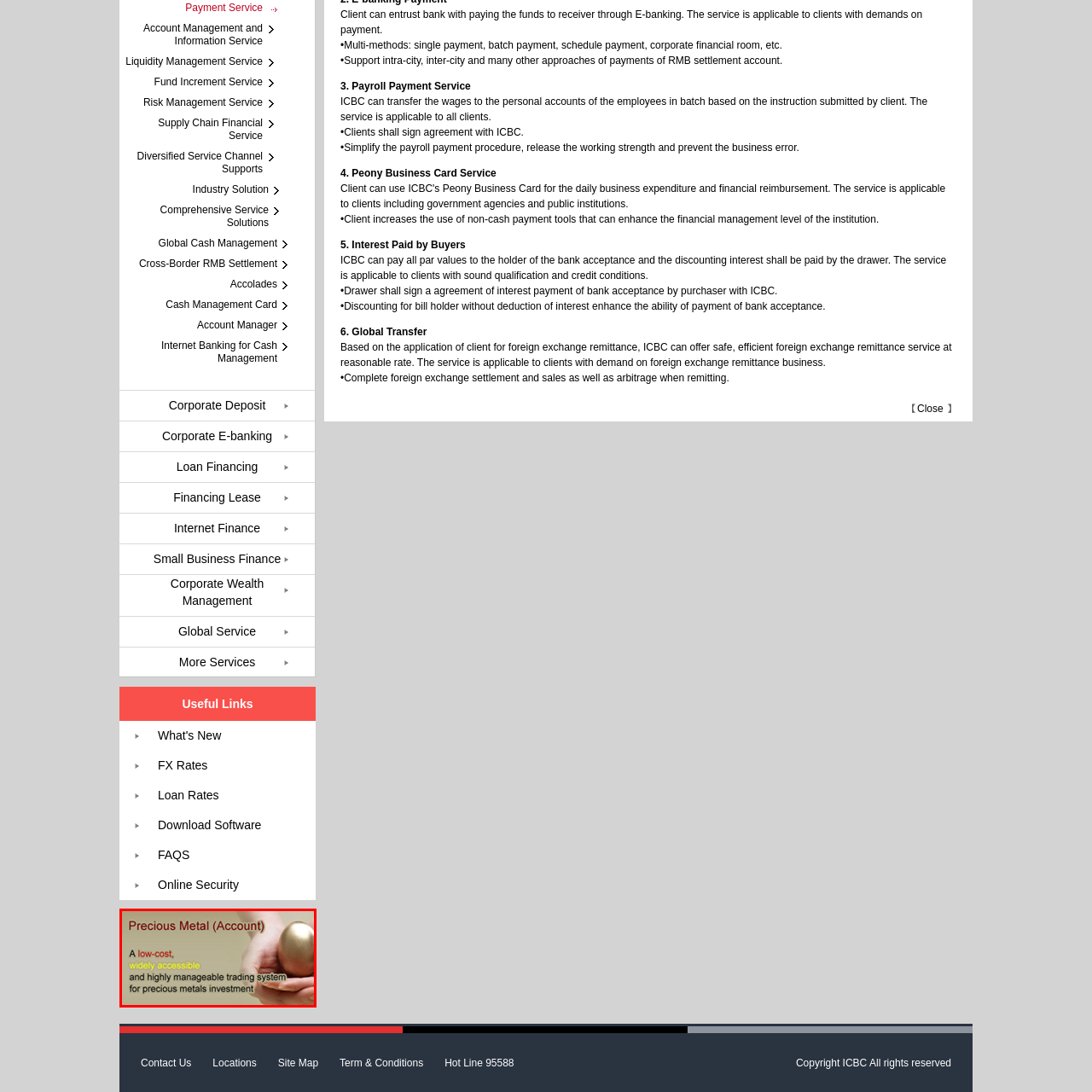What is the key message of the account?
Inspect the image inside the red bounding box and answer the question with as much detail as you can.

The background of the image enhances the key message: the account offers a 'low-cost, widely accessible, and highly manageable trading system' for investing in precious metals, which suggests that the key message of the account is about providing a low-cost trading system.